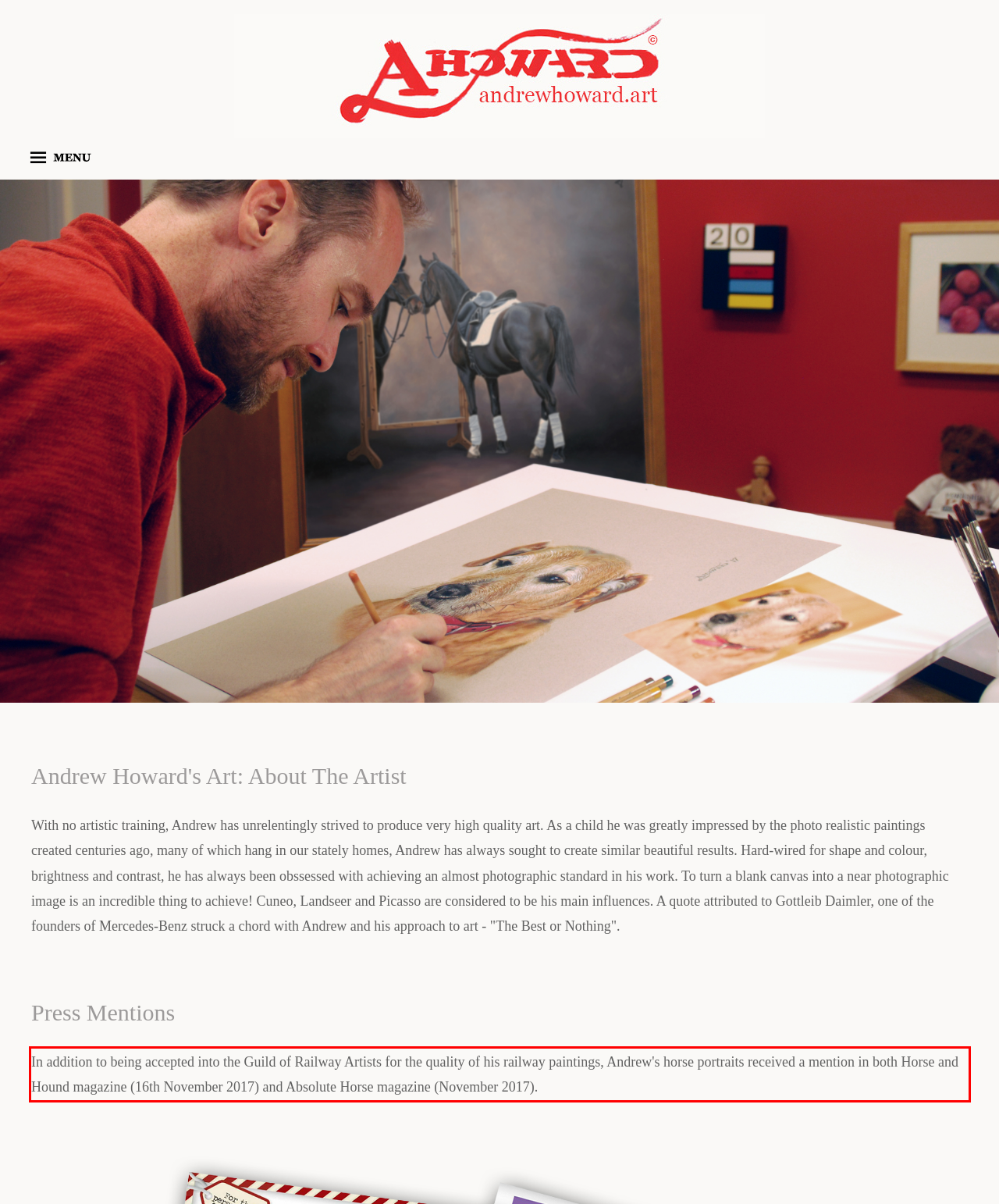You have a screenshot of a webpage with a red bounding box. Identify and extract the text content located inside the red bounding box.

In addition to being accepted into the Guild of Railway Artists for the quality of his railway paintings, Andrew's horse portraits received a mention in both Horse and Hound magazine (16th November 2017) and Absolute Horse magazine (November 2017).